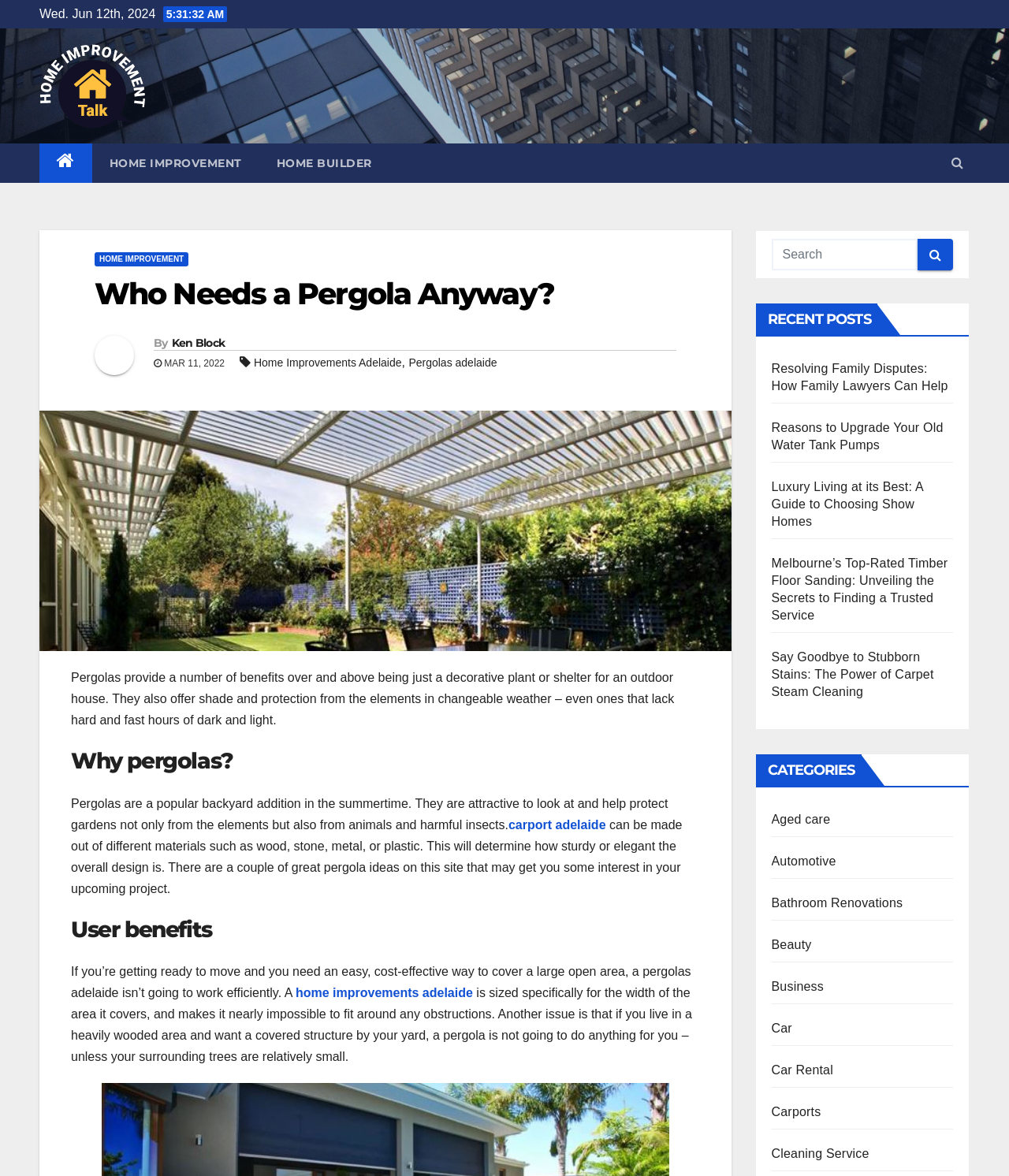Pinpoint the bounding box coordinates for the area that should be clicked to perform the following instruction: "View the categories".

[0.749, 0.641, 0.854, 0.668]